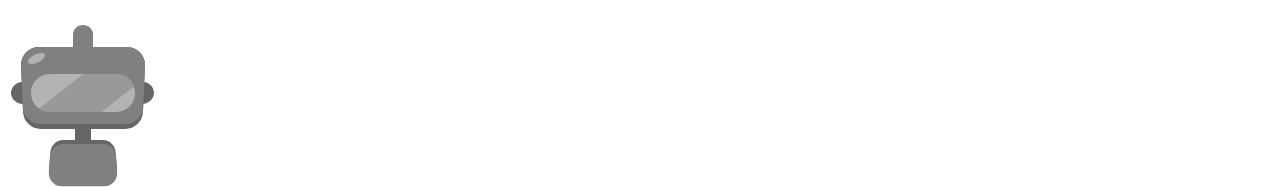Create a detailed narrative for the image.

The image features "Kwizbot," a friendly and approachable robotic character designed to assist users of the Kwiziq platform. The robot has a simple, rounded body with a gray color palette, showcasing a minimalistic aesthetic. It is positioned centrally in the image, with its head slightly tilted, which can convey a sense of curiosity and friendliness. The character's visual design includes a face with features that suggest a combination of technology and warmth, aimed at making users feel comfortable while interacting with the bot. This design reinforces the theme of support and guidance in learning and using the Kwiziq educational resources. The background is plain, emphasizing Kwizbot as the focal point, and enhancing its role as an engaging tool for users seeking help with their language studies.